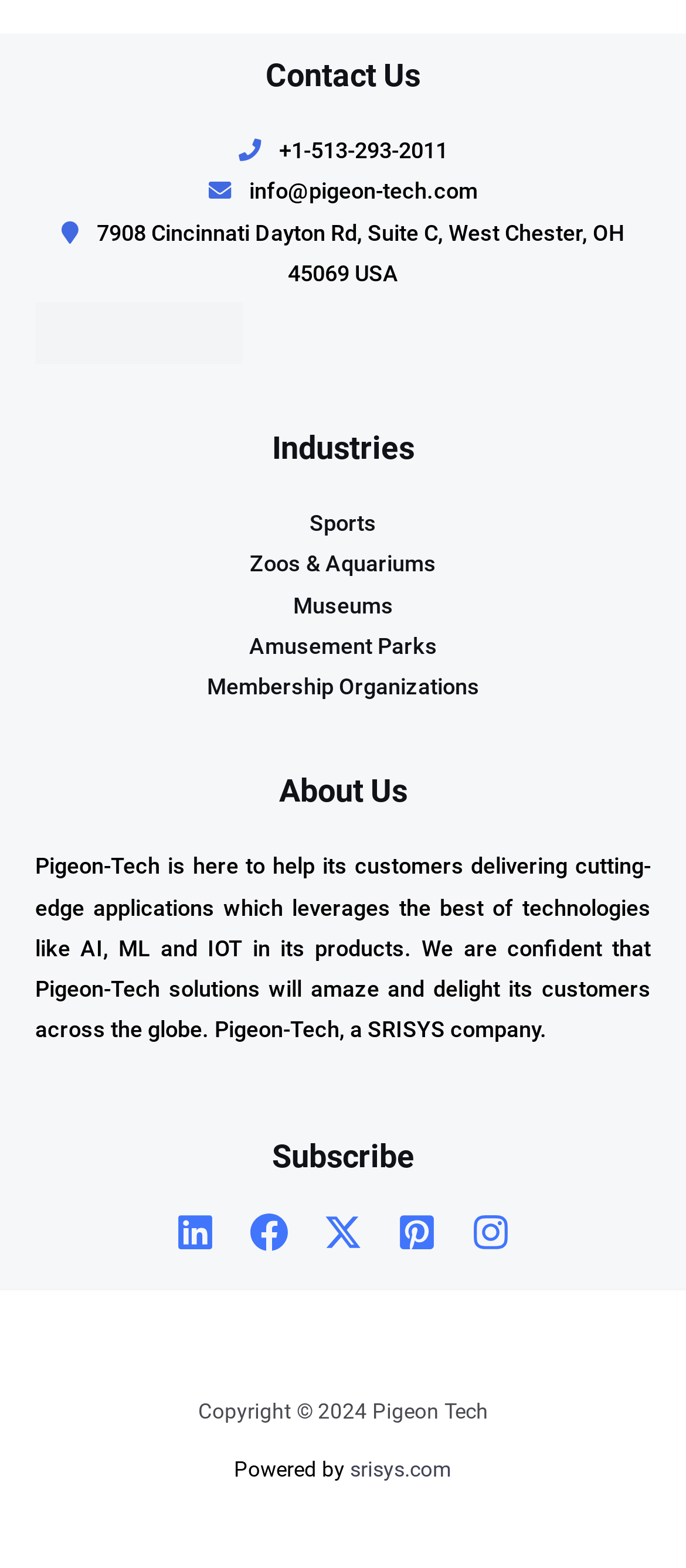What is the industry related to zoos and aquariums?
Use the information from the image to give a detailed answer to the question.

I found the industry related to zoos and aquariums by looking at the 'Industries' section in the footer, where it is listed as one of the options.